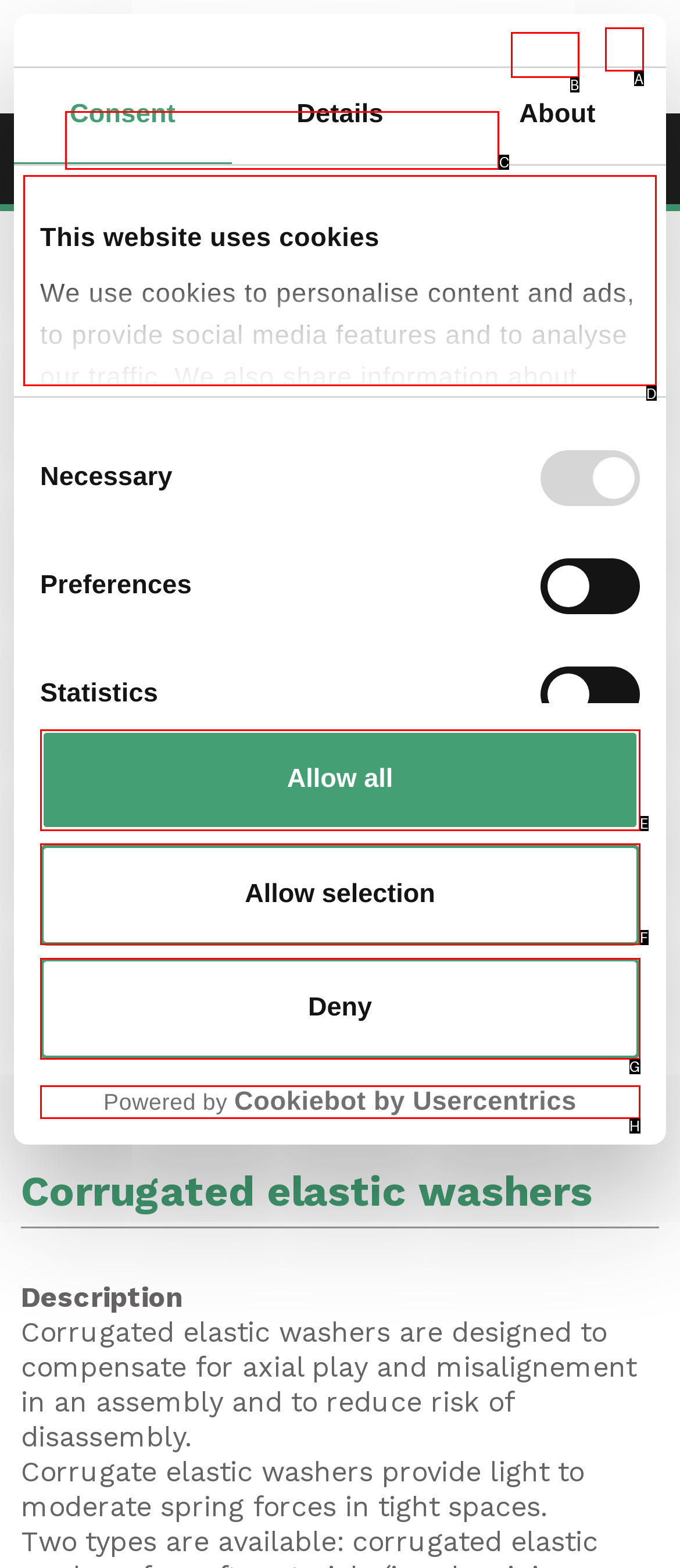Identify the correct UI element to click for the following task: Click the 'CONVEXED AND CORRUGATED ELASTIC WASHERS' link Choose the option's letter based on the given choices.

C